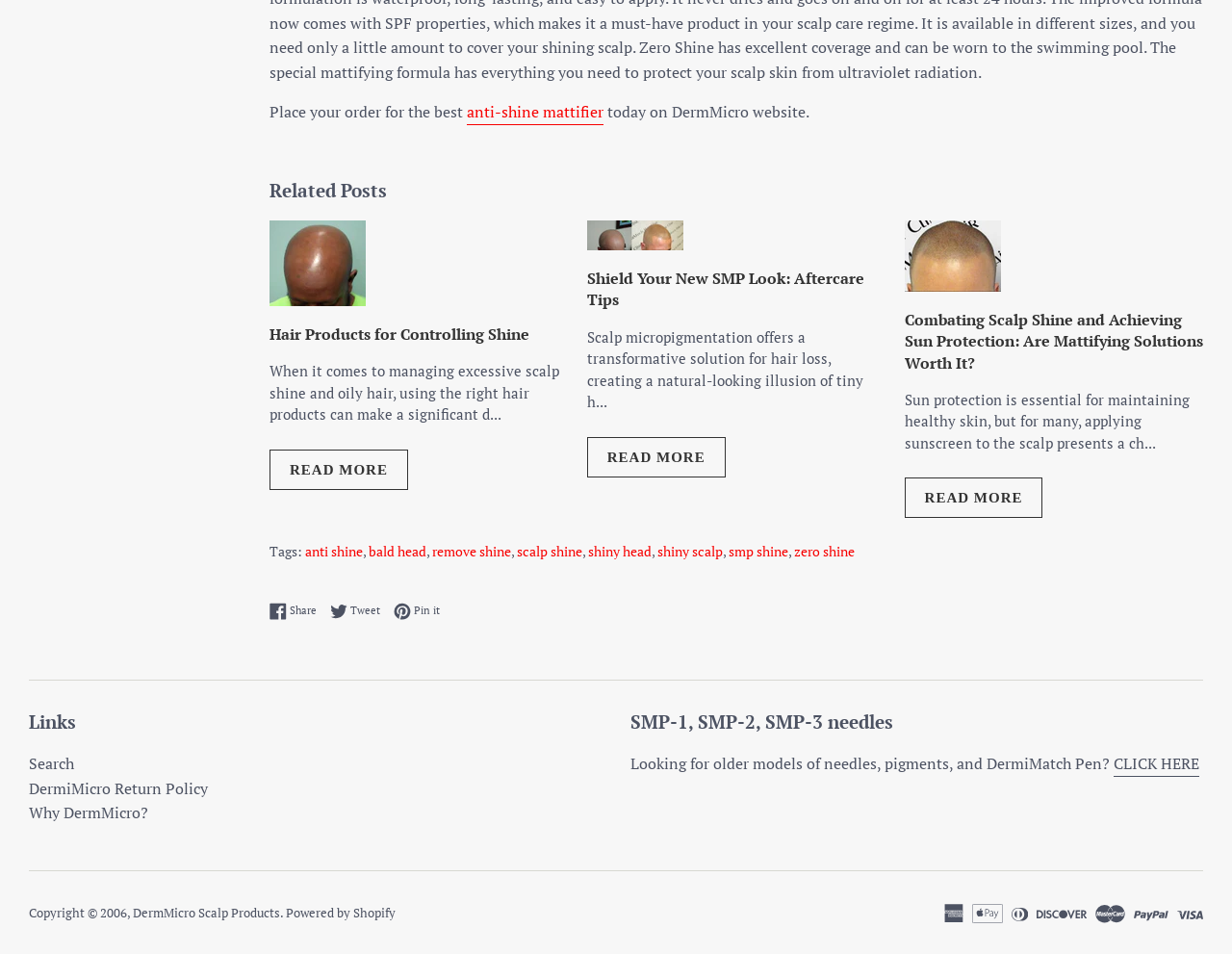Locate the bounding box coordinates for the element described below: "Share Share on Facebook". The coordinates must be four float values between 0 and 1, formatted as [left, top, right, bottom].

[0.219, 0.631, 0.265, 0.65]